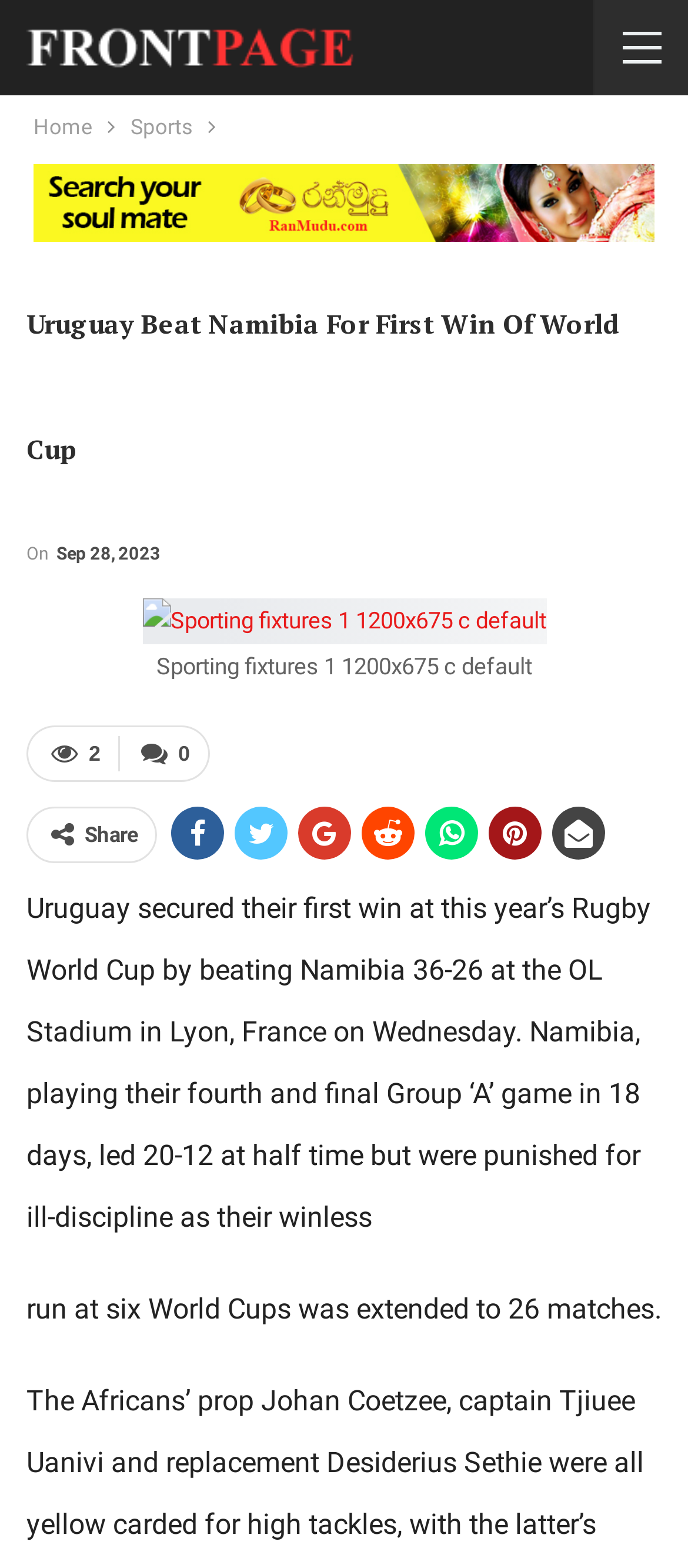How many matches has Namibia lost in the World Cup?
Using the image as a reference, answer the question in detail.

The answer can be found in the article's content, which states 'Namibia’s winless run at six World Cups was extended to 26 matches.'